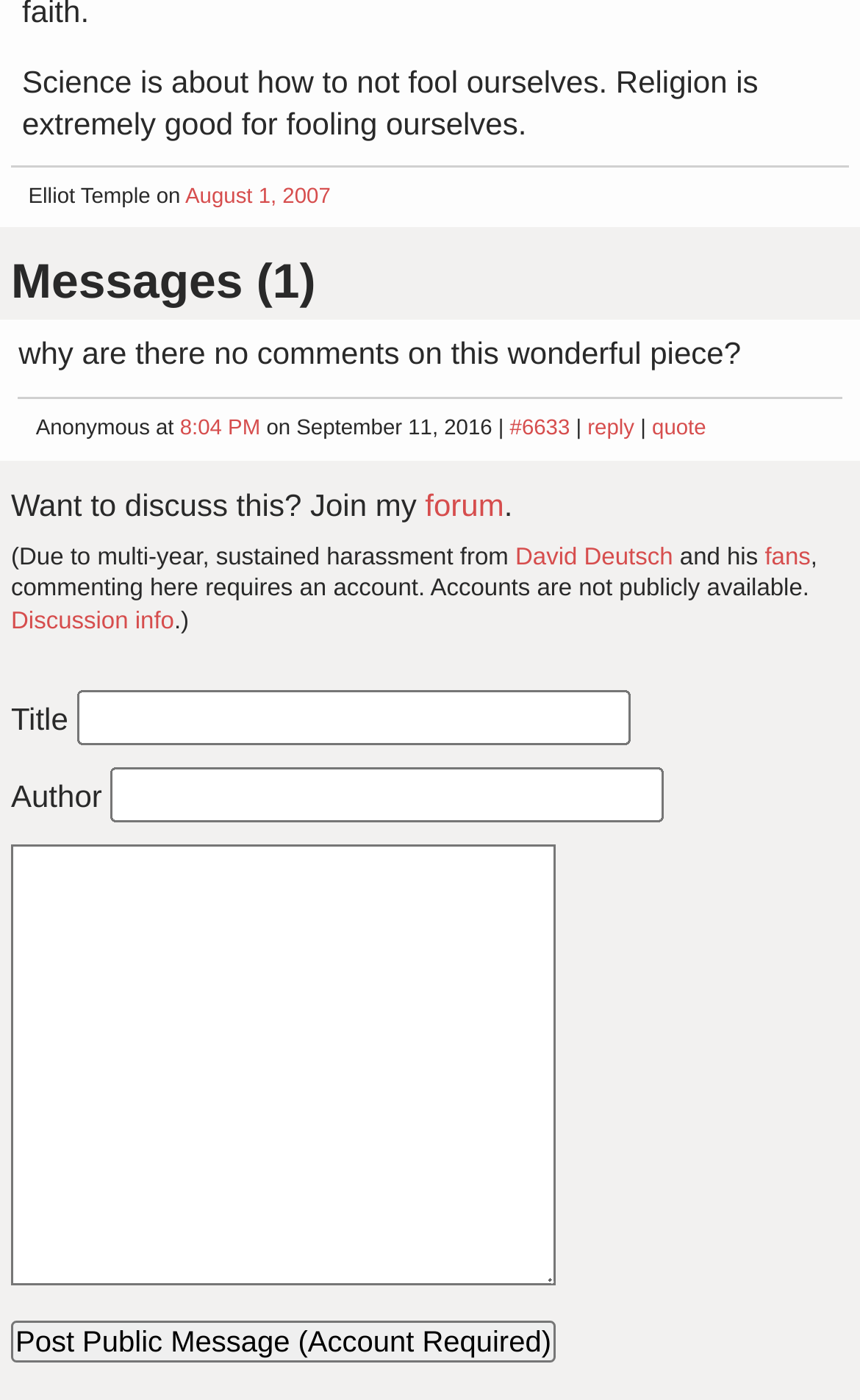For the given element description parent_node: Author name="comment[comment_writer]", determine the bounding box coordinates of the UI element. The coordinates should follow the format (top-left x, top-left y, bottom-right x, bottom-right y) and be within the range of 0 to 1.

[0.129, 0.548, 0.772, 0.587]